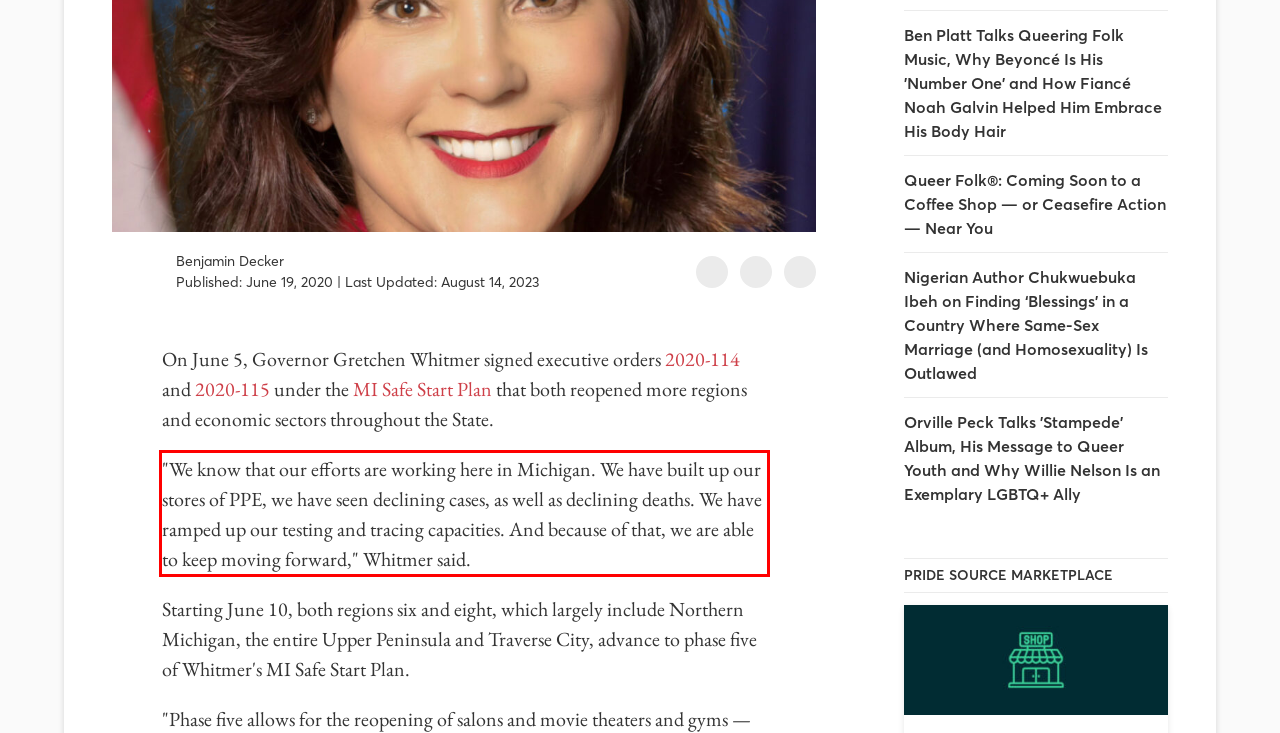Locate the red bounding box in the provided webpage screenshot and use OCR to determine the text content inside it.

"We know that our efforts are working here in Michigan. We have built up our stores of PPE, we have seen declining cases, as well as declining deaths. We have ramped up our testing and tracing capacities. And because of that, we are able to keep moving forward," Whitmer said.